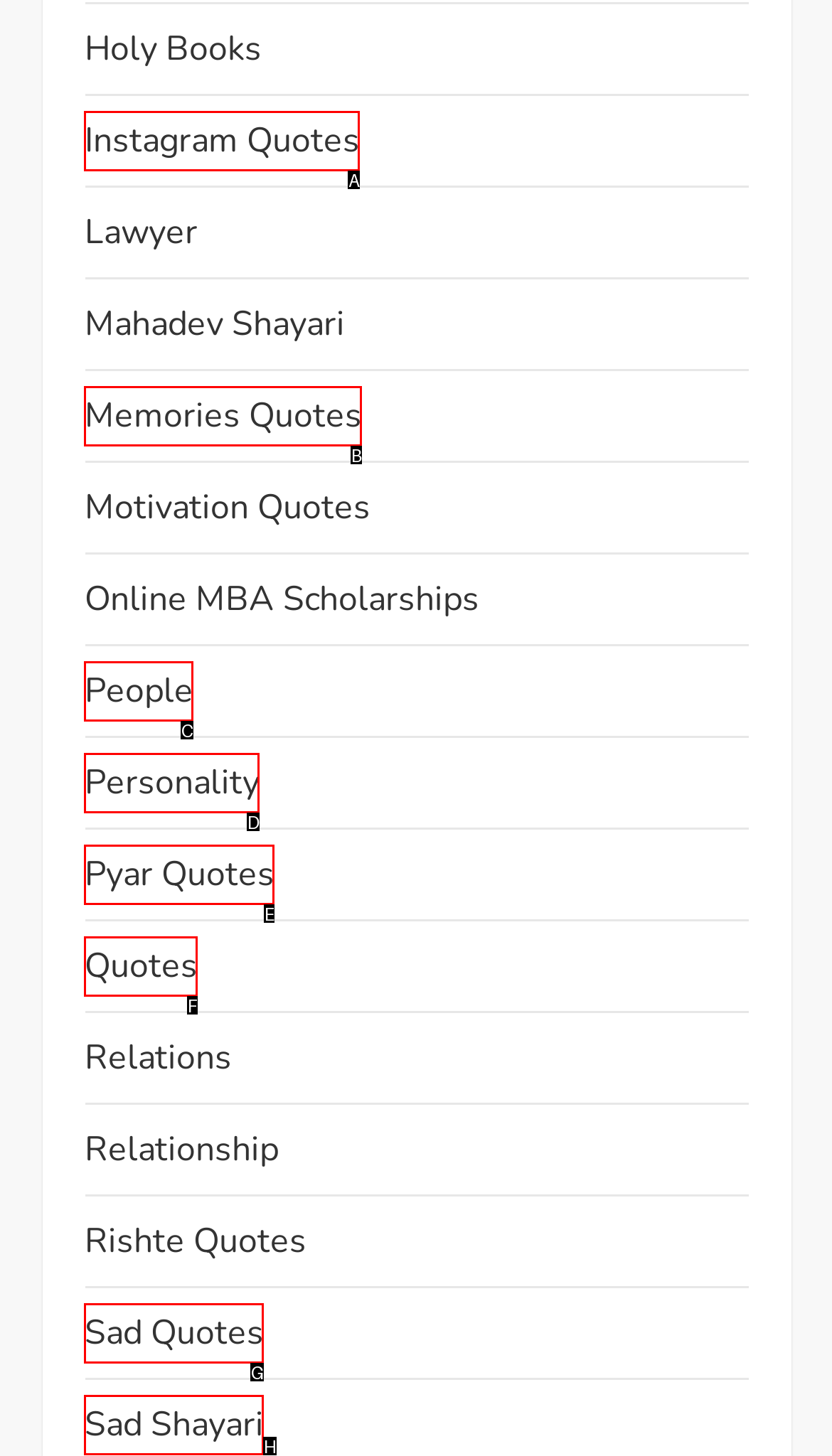Which HTML element among the options matches this description: People? Answer with the letter representing your choice.

C